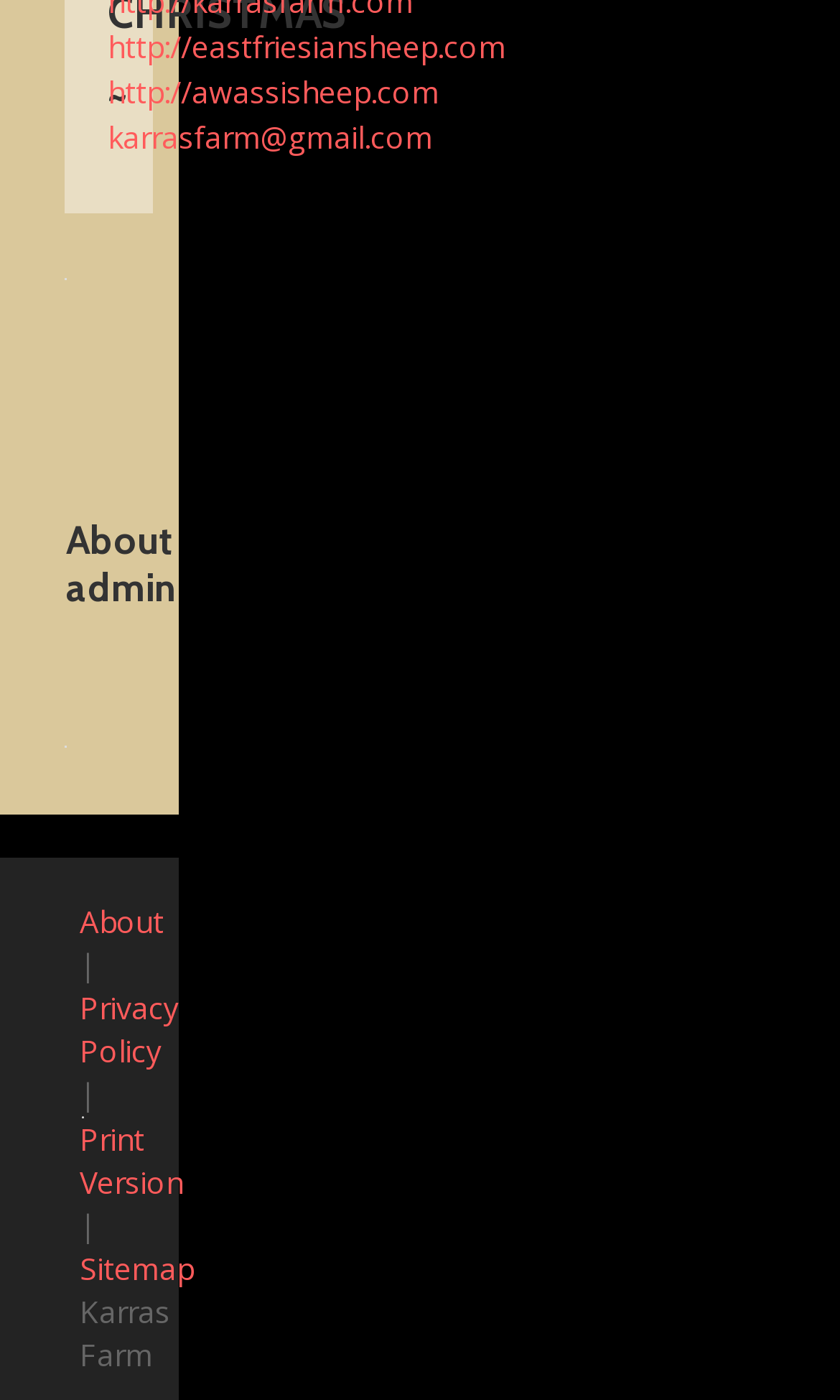What is the link to the About page?
Can you provide an in-depth and detailed response to the question?

I found the link to the About page by looking at the heading element 'About admin' and its child link element with the text 'About'.